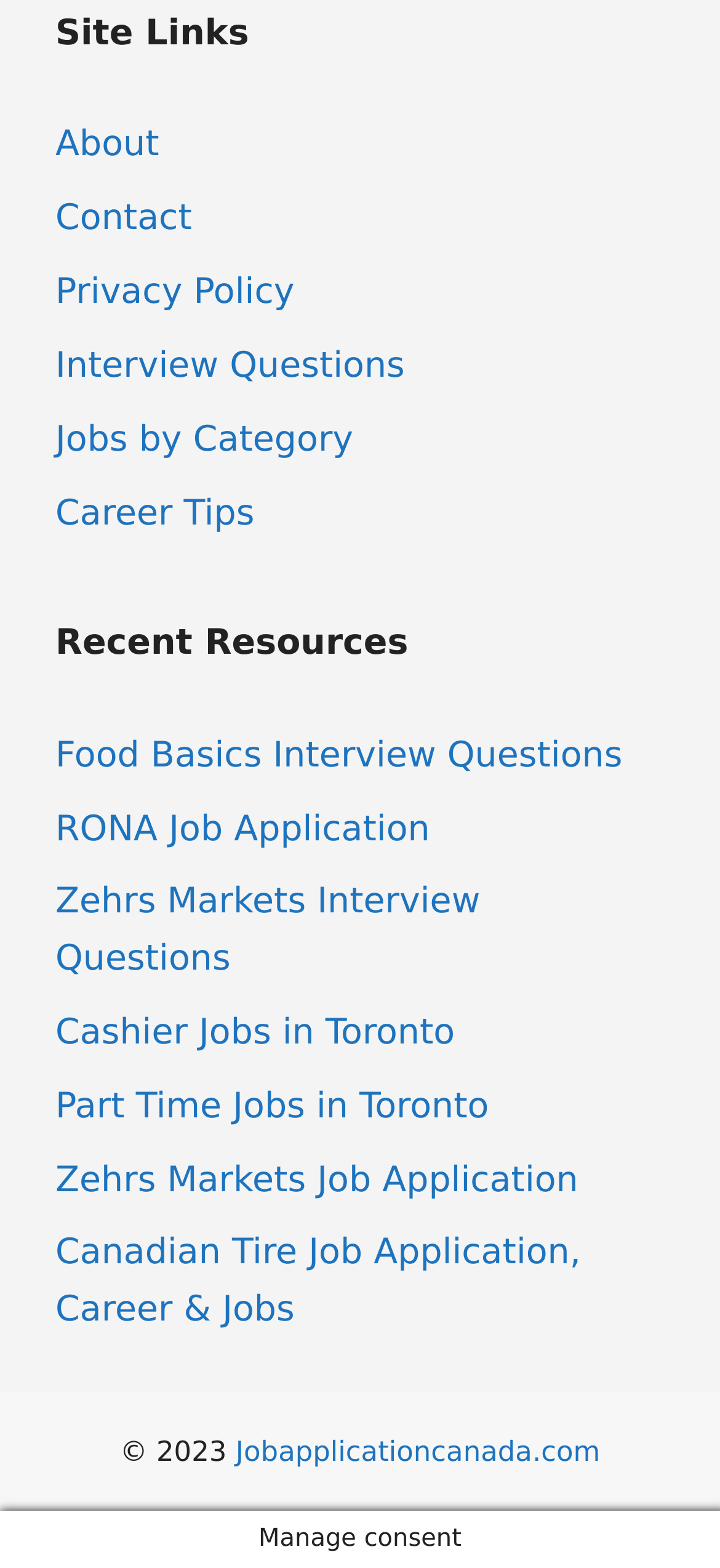How many sections are there on the webpage?
From the image, respond with a single word or phrase.

3